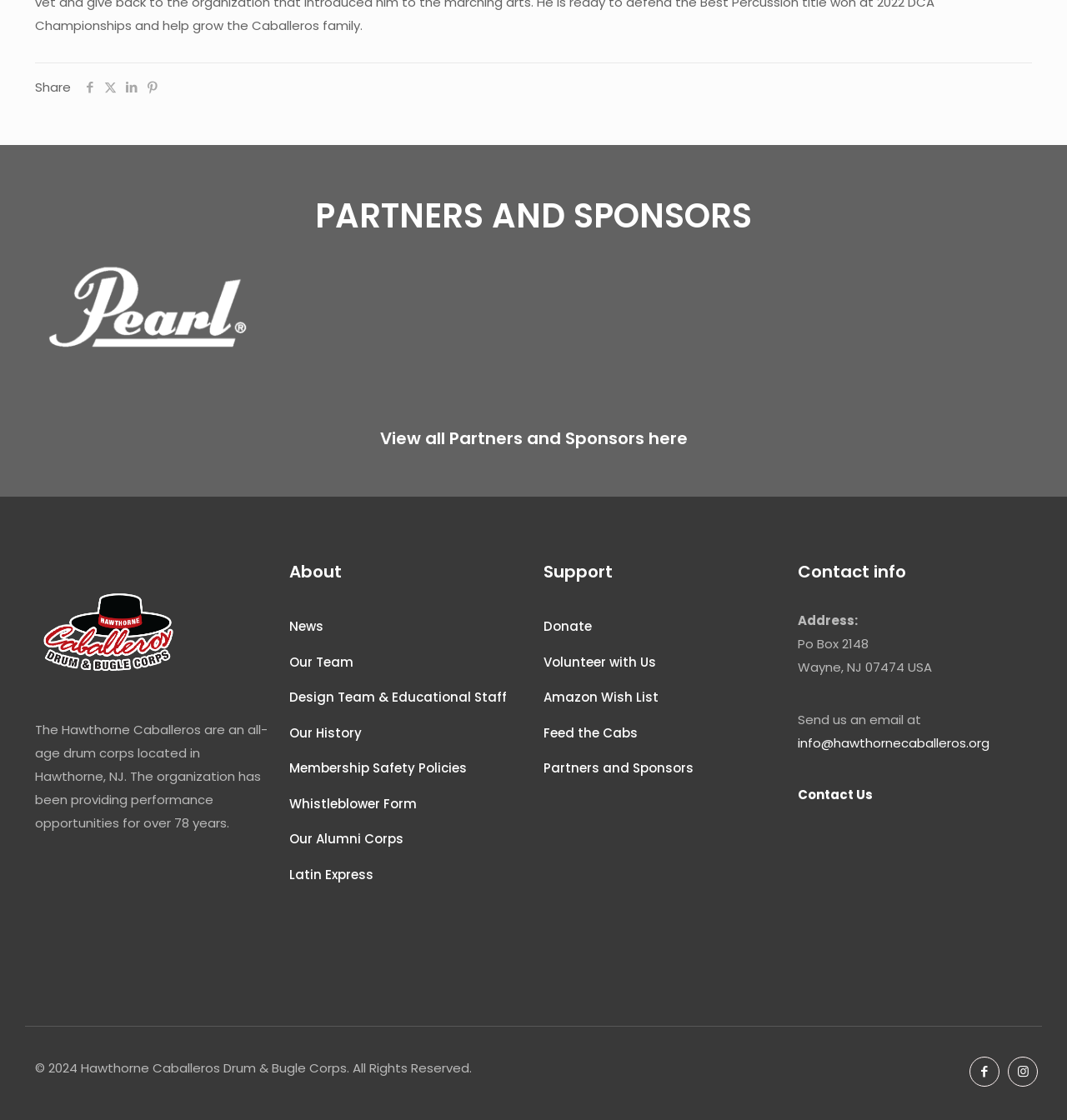Carefully observe the image and respond to the question with a detailed answer:
What is the address of the drum corps?

I found the answer by looking at the contact information section, which lists the address as 'Po Box 2148, Wayne, NJ 07474 USA'.